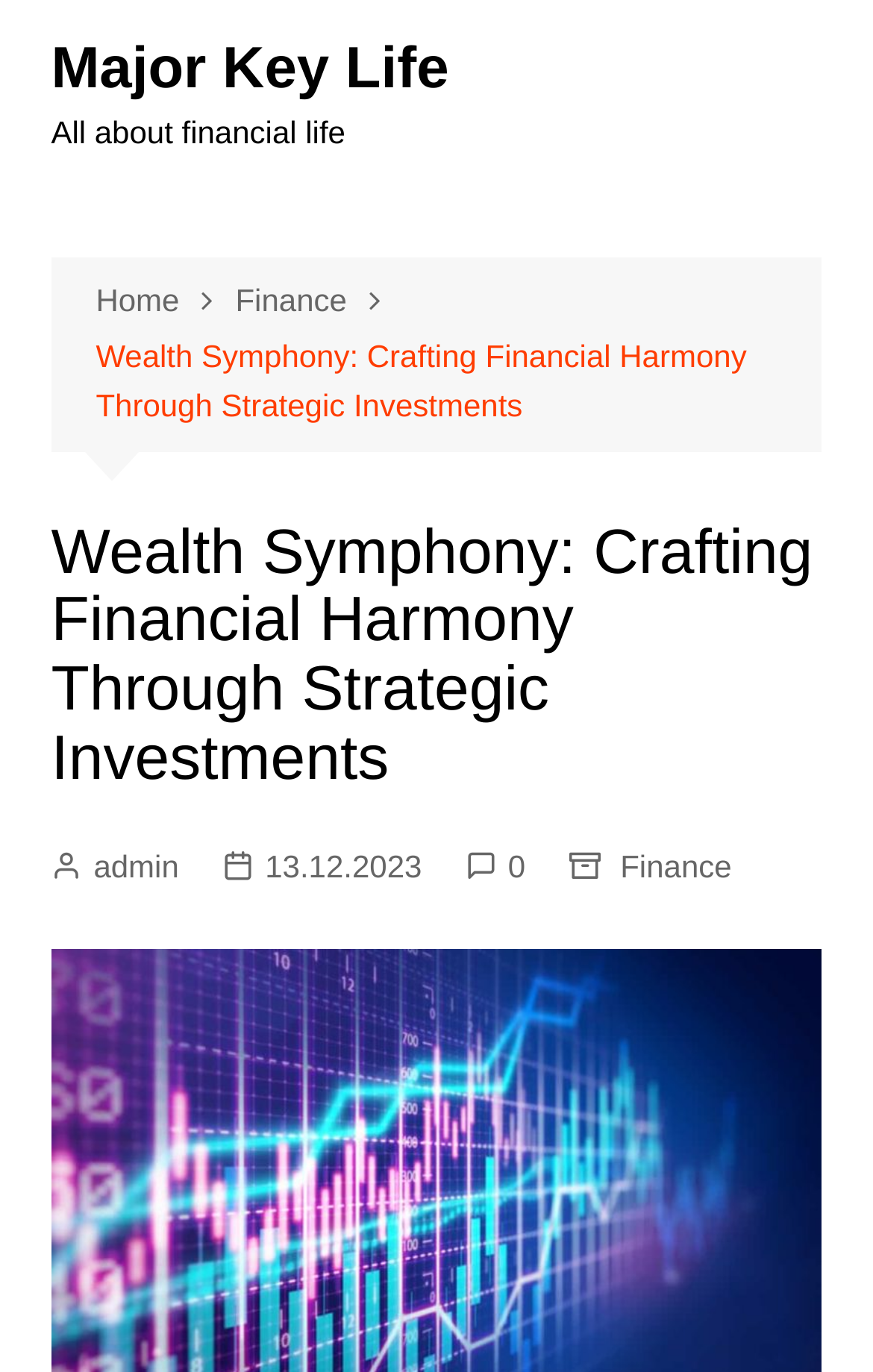How many icons are in the bottom section?
Refer to the image and respond with a one-word or short-phrase answer.

3